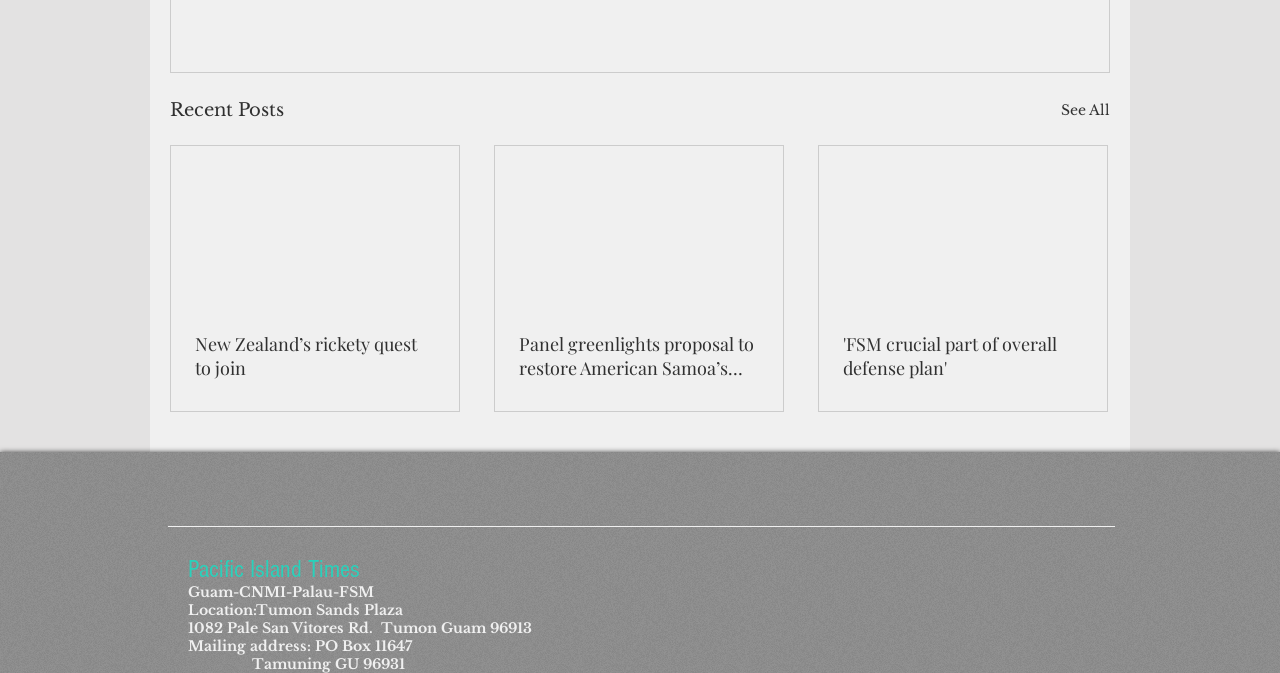Locate the bounding box coordinates of the segment that needs to be clicked to meet this instruction: "Click on 'See All' to view more recent posts".

[0.829, 0.143, 0.867, 0.186]